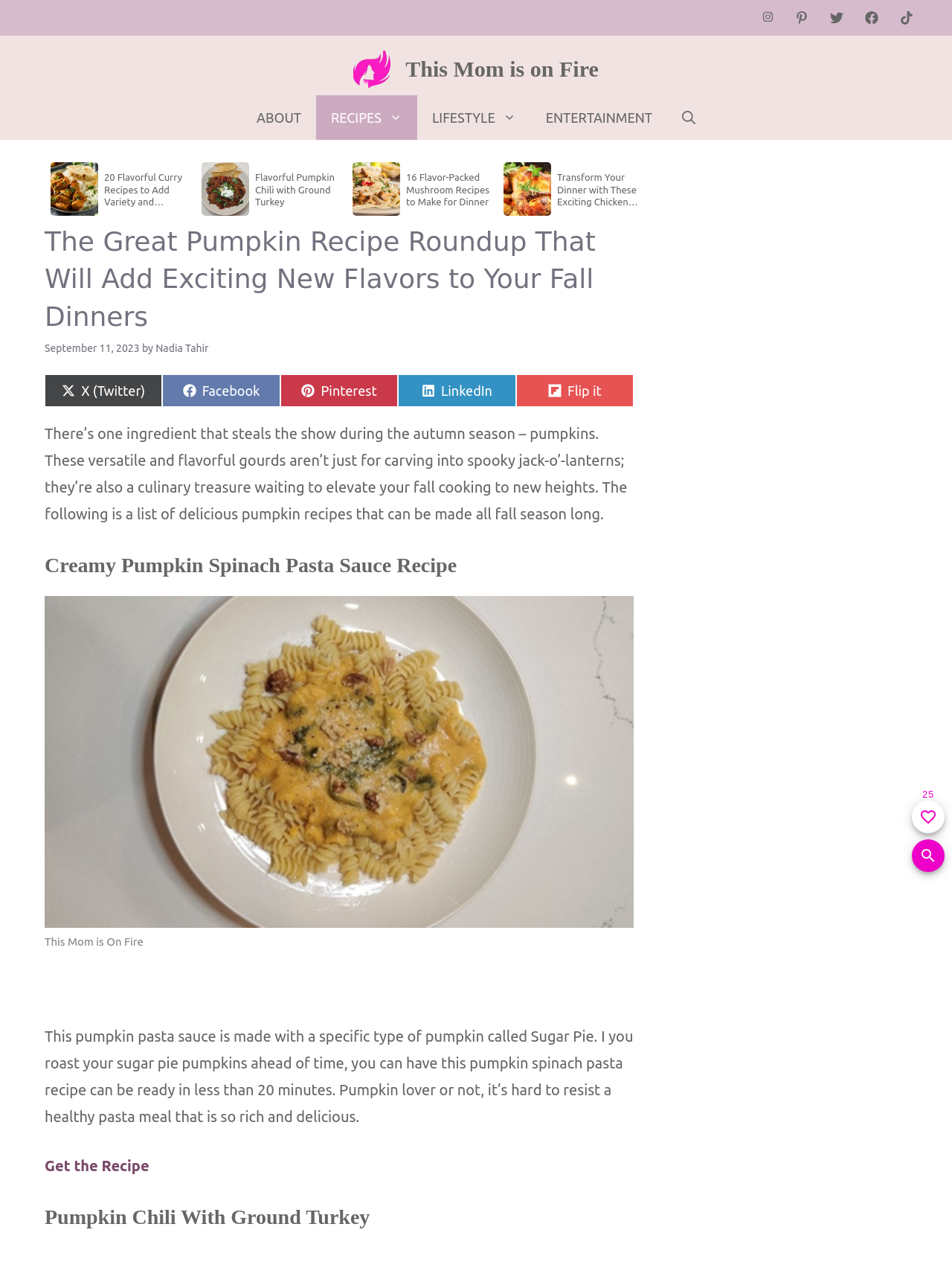Bounding box coordinates are specified in the format (top-left x, top-left y, bottom-right x, bottom-right y). All values are floating point numbers bounded between 0 and 1. Please provide the bounding box coordinate of the region this sentence describes: Recipes

[0.332, 0.074, 0.438, 0.109]